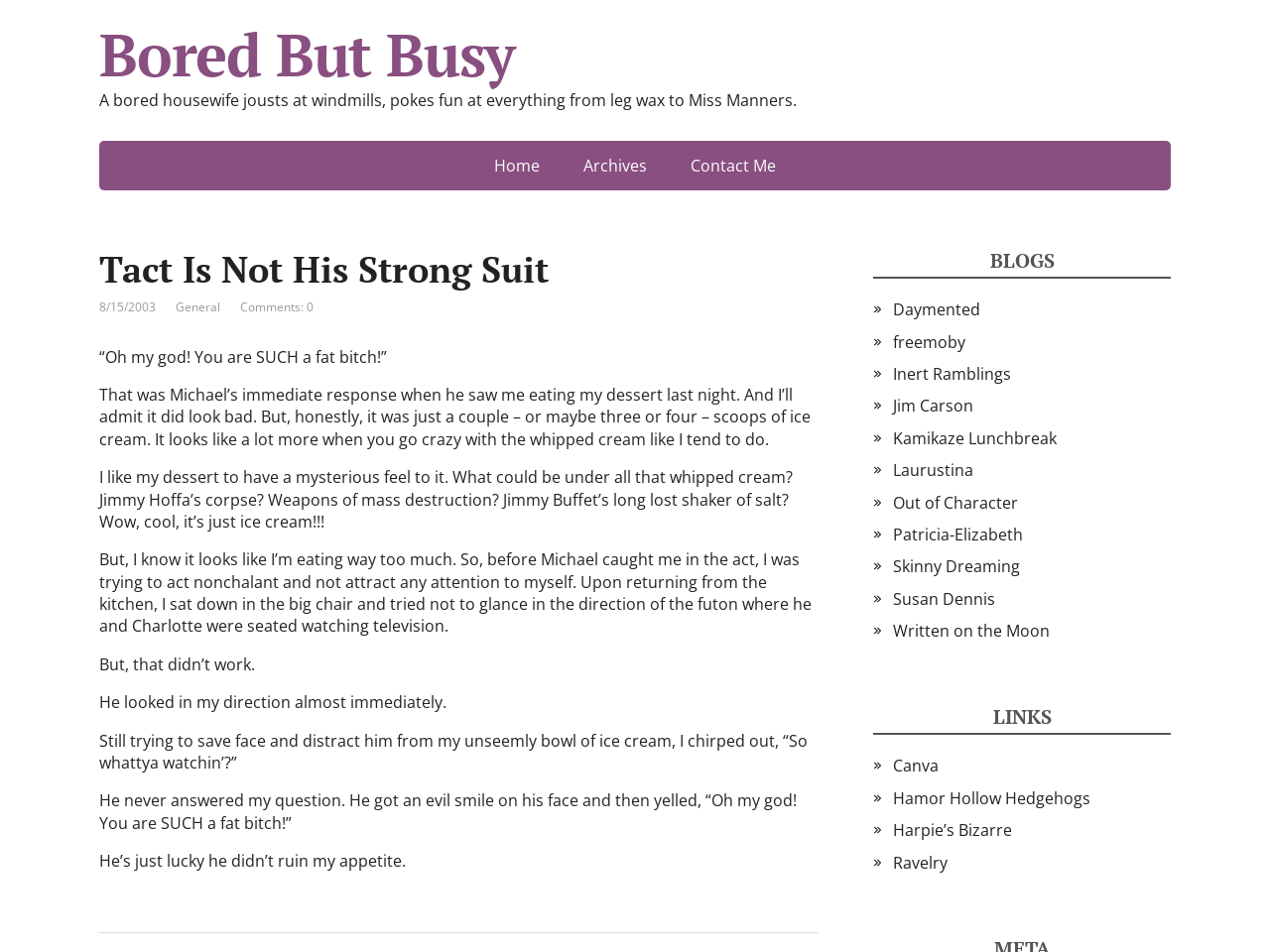Pinpoint the bounding box coordinates of the clickable area necessary to execute the following instruction: "Click on the 'Home' link". The coordinates should be given as four float numbers between 0 and 1, namely [left, top, right, bottom].

[0.373, 0.148, 0.441, 0.2]